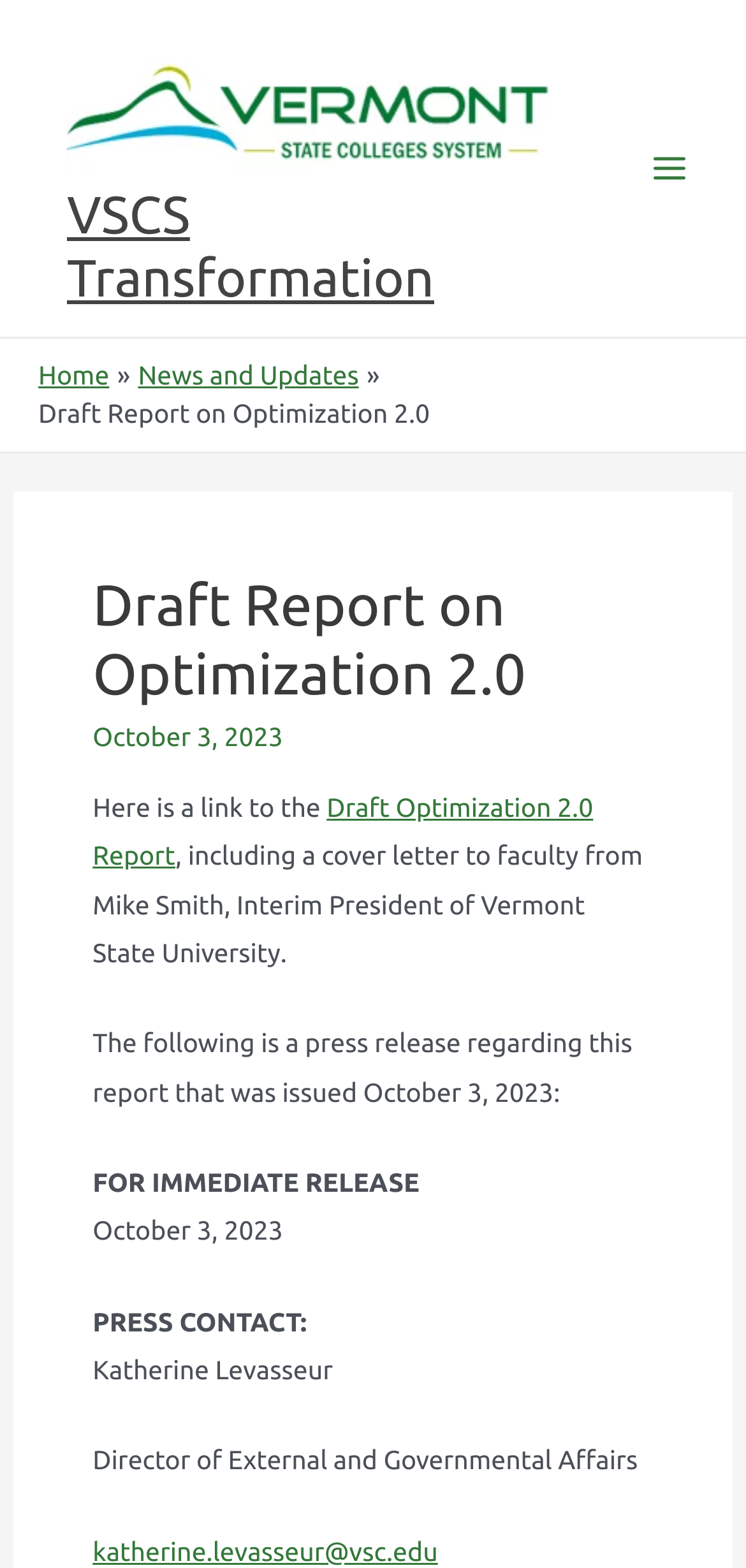Please examine the image and answer the question with a detailed explanation:
Who is the Director of External and Governmental Affairs?

The name 'Katherine Levasseur' is mentioned as the Director of External and Governmental Affairs in the contact information section of the press release.